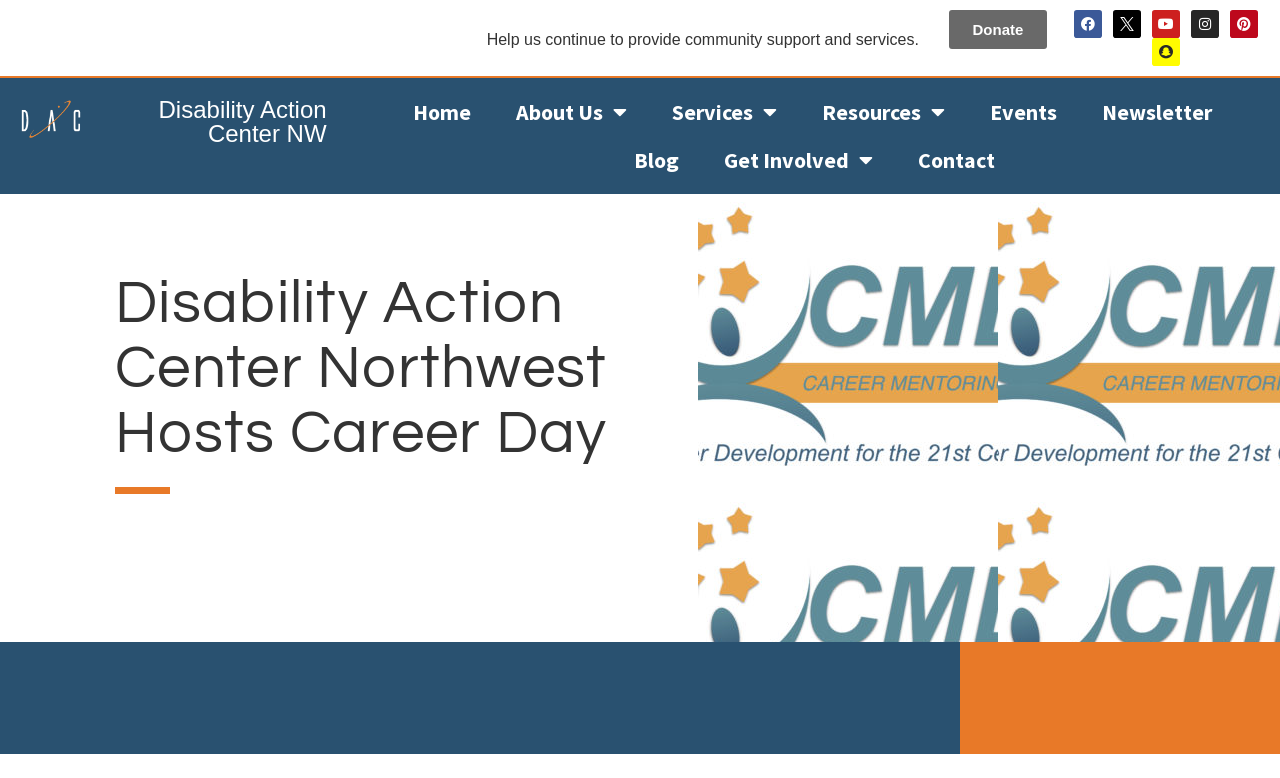Provide an in-depth caption for the elements present on the webpage.

The webpage is about the Disability Action Center Northwest, which is hosting a career day event. At the top of the page, there is a header section with a title "Disability Action Center Northwest hosts career day - DACNW" and a navigation menu with links to various sections such as "Home", "About Us", "Services", "Resources", "Events", "Newsletter", "Blog", "Get Involved", and "Contact".

Below the header section, there is a call-to-action section with a static text "Help us continue to provide community support and services" and a "Donate" link. Next to the "Donate" link, there are social media links to Facebook, Youtube, Instagram, Pinterest, and Snapchat.

The main content of the page is divided into two sections. On the left side, there is a heading "Disability Action Center Northwest Hosts Career Day" followed by the author's name "Vicki Leeper" and the date "November 19, 2018". Below this section, there are three tags or categories: "Case Study", "Education", and "Employment".

On the right side of the page, there is no content, but there is a small image icon next to the Snapchat social media link. At the very top-right corner of the page, there is a small link with no text.